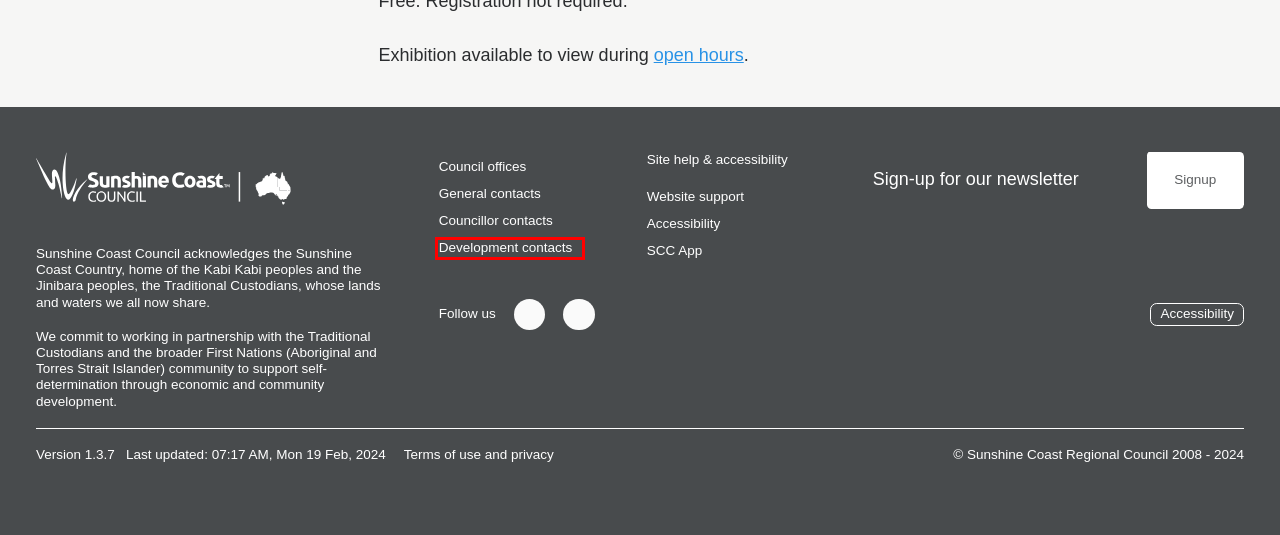Examine the screenshot of a webpage with a red bounding box around a UI element. Select the most accurate webpage description that corresponds to the new page after clicking the highlighted element. Here are the choices:
A. SCC app
B. Council office locations
C. Site help
D. Councillor profiles
E. Contact council
F. Website accessibility
G. Terms of use and privacy
H. Planning, building, plumbing and development enquiries

H